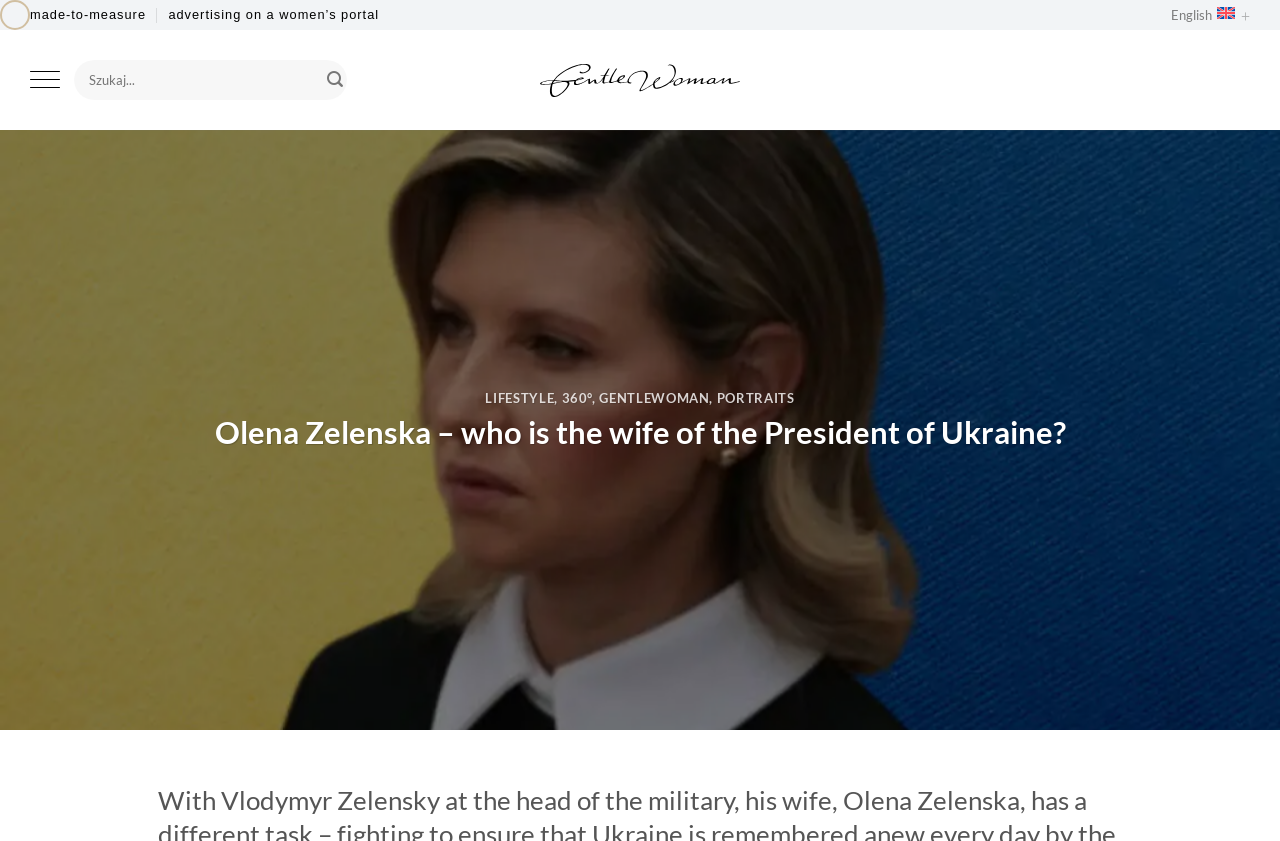Find the bounding box coordinates corresponding to the UI element with the description: "name="s" placeholder="Szukaj..."". The coordinates should be formatted as [left, top, right, bottom], with values as floats between 0 and 1.

[0.058, 0.072, 0.271, 0.119]